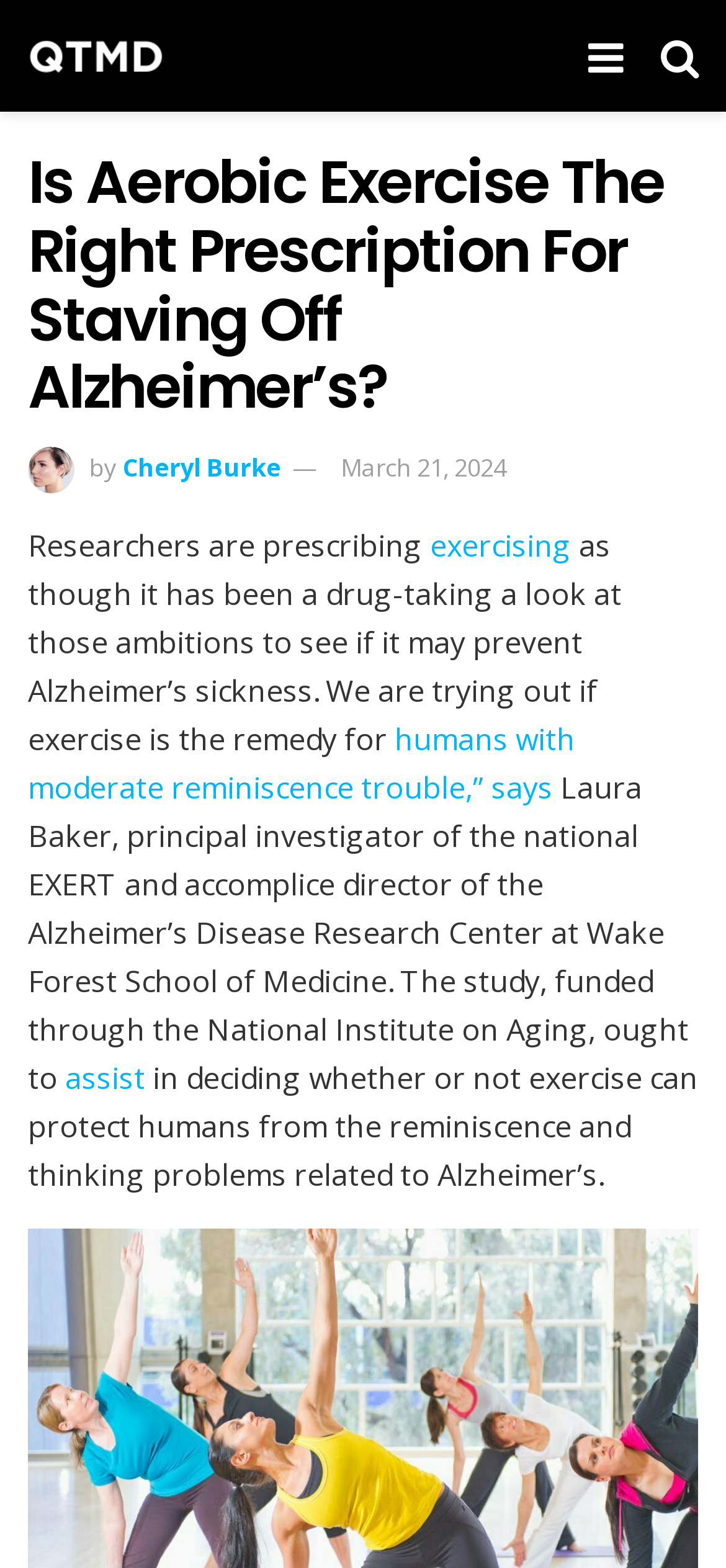Who is the author of the article?
Based on the image, give a concise answer in the form of a single word or short phrase.

Cheryl Burke